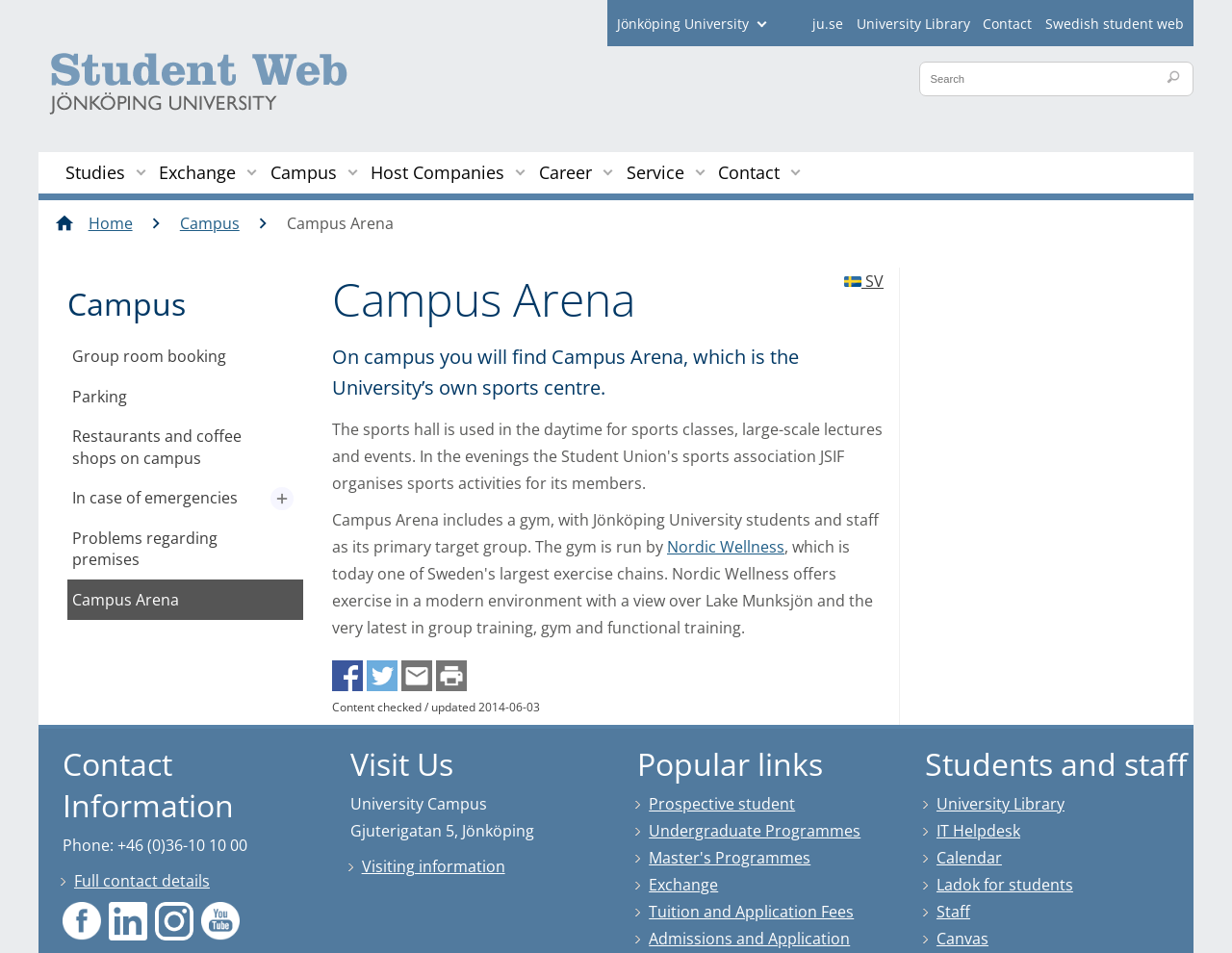What is the name of the university?
From the screenshot, supply a one-word or short-phrase answer.

Jönköping University